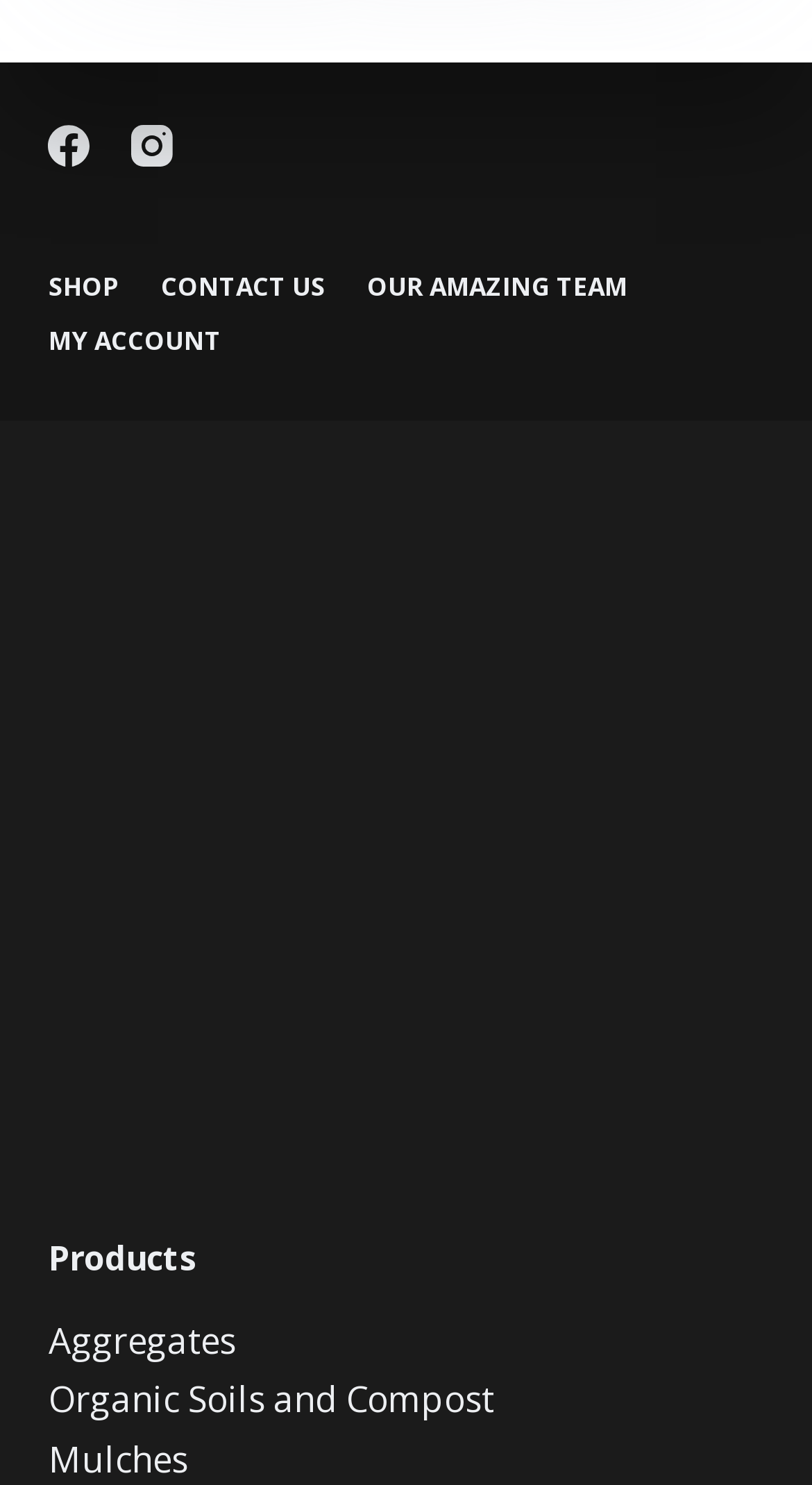Based on the element description: "Our Amazing Team", identify the bounding box coordinates for this UI element. The coordinates must be four float numbers between 0 and 1, listed as [left, top, right, bottom].

[0.427, 0.183, 0.798, 0.205]